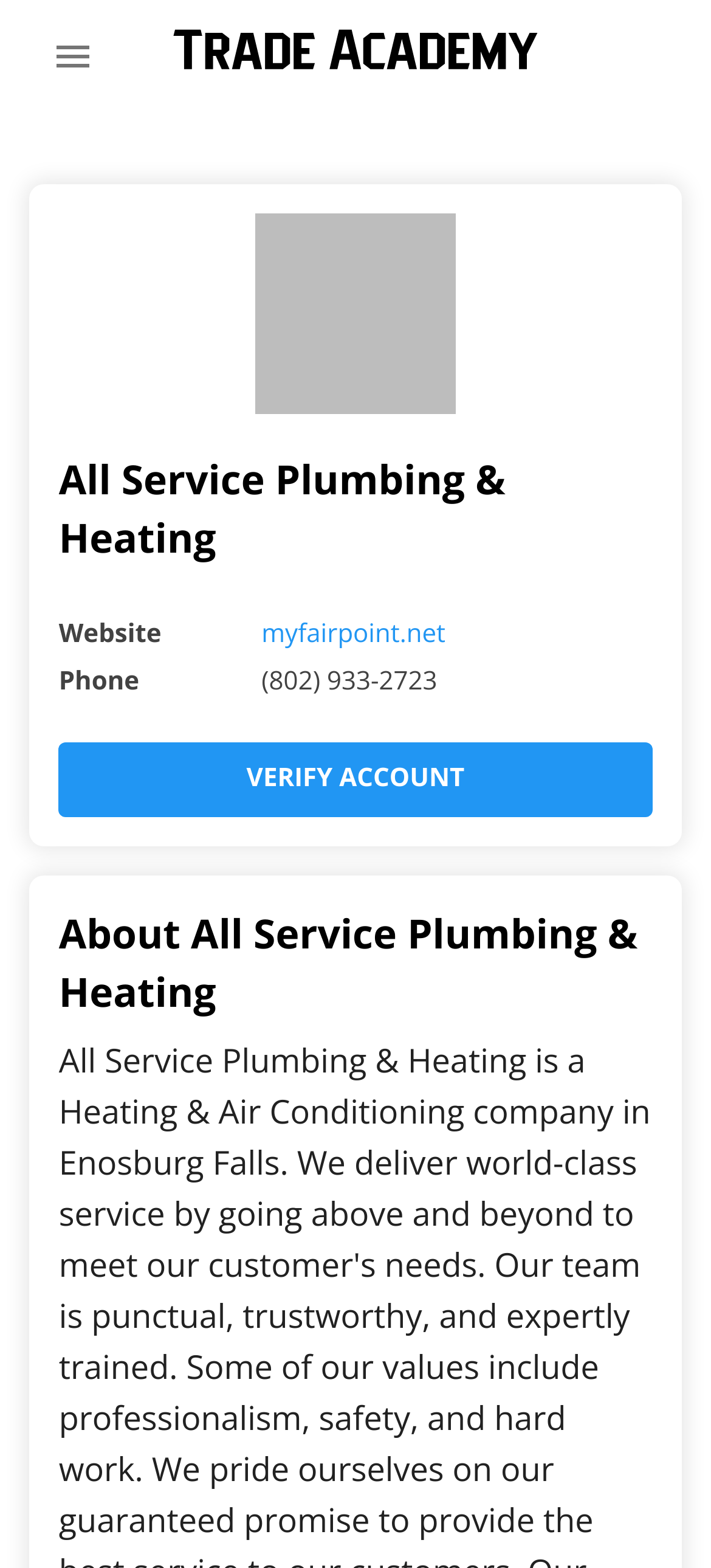Identify the bounding box coordinates for the UI element described as: "Verify Account".

[0.083, 0.473, 0.917, 0.521]